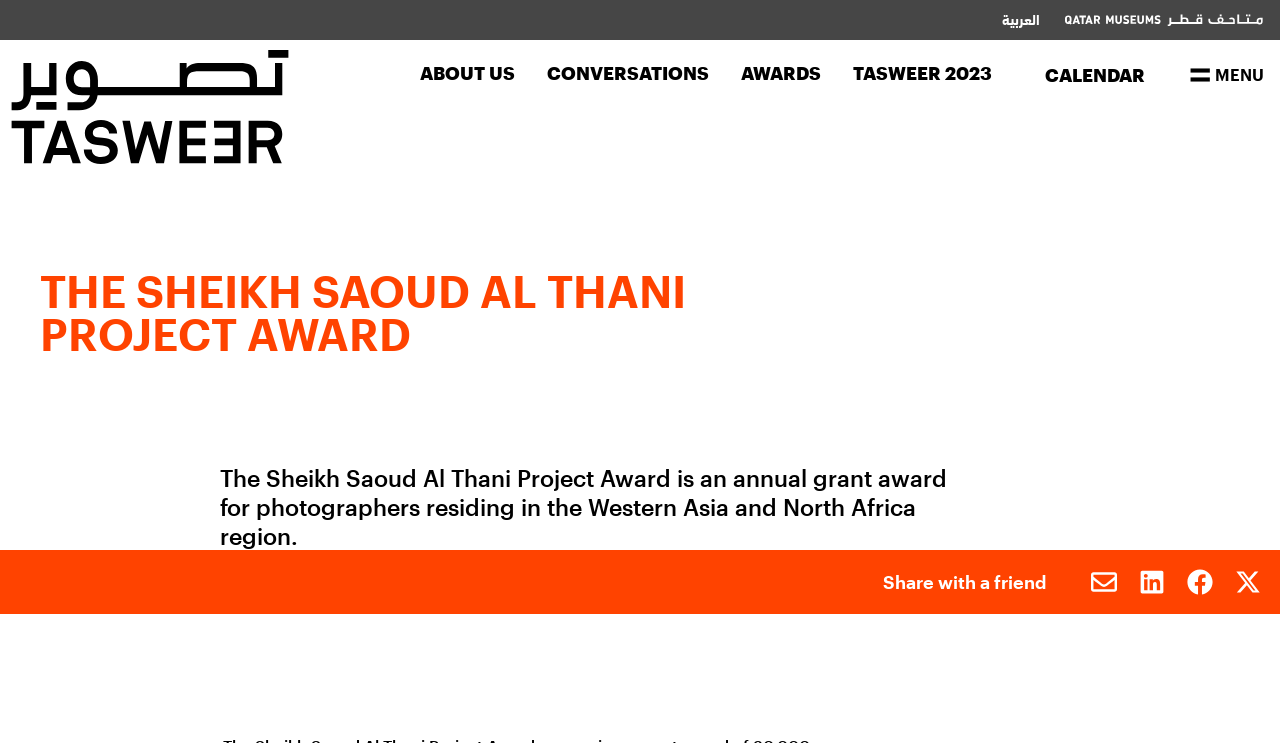Determine the bounding box coordinates for the area that needs to be clicked to fulfill this task: "Visit Creative Hub". The coordinates must be given as four float numbers between 0 and 1, i.e., [left, top, right, bottom].

[0.008, 0.067, 0.227, 0.221]